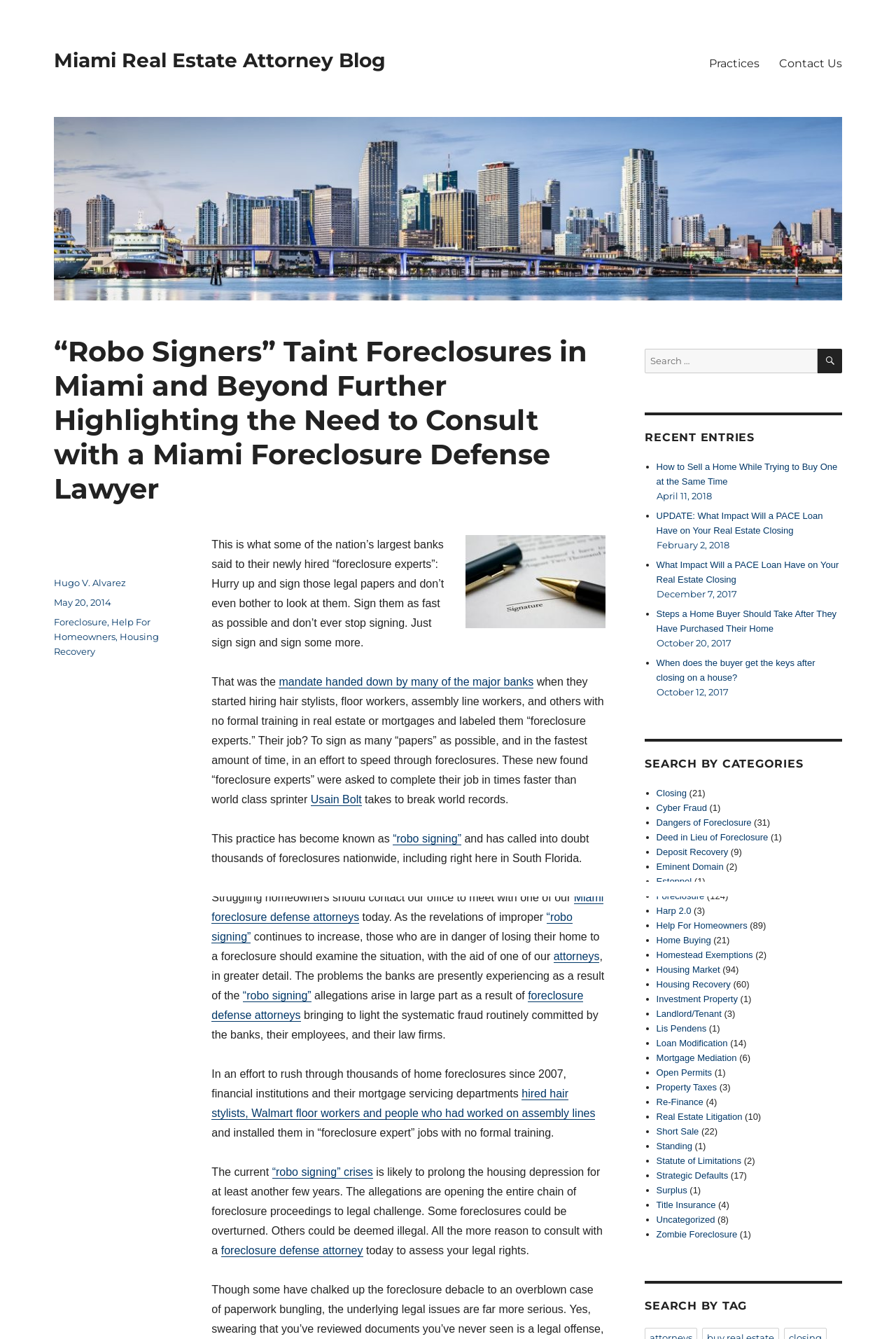Who is the author of the blog post?
Give a single word or phrase answer based on the content of the image.

Hugo V. Alvarez